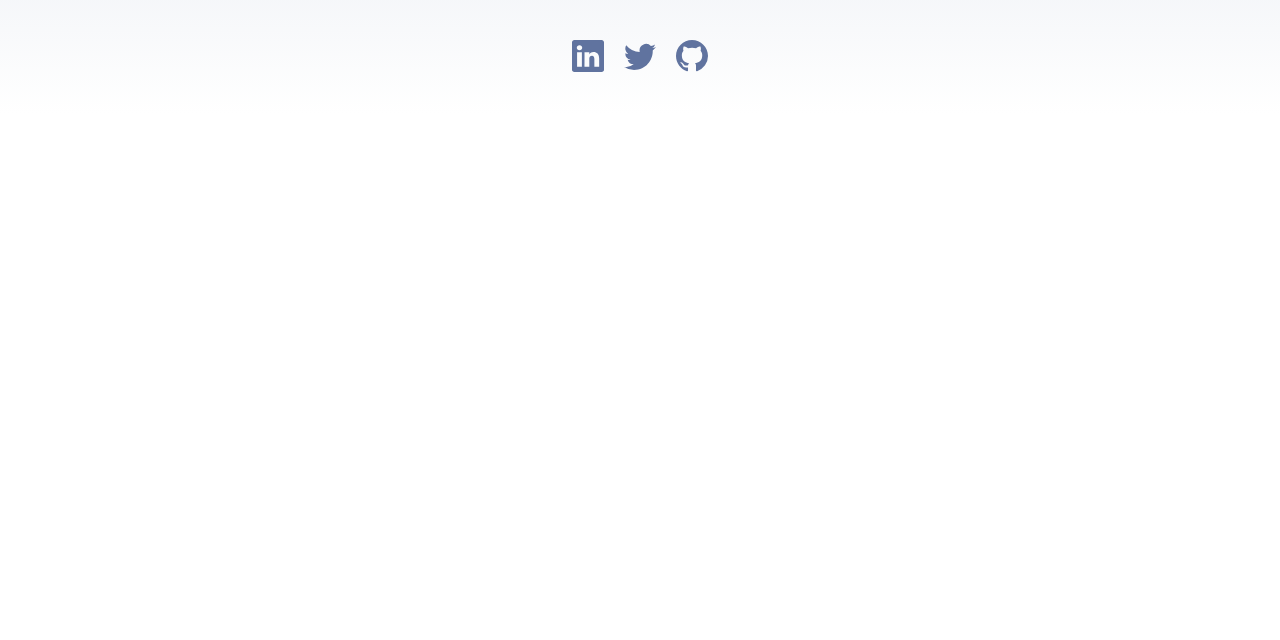Locate the bounding box of the UI element described in the following text: "Go to Tom's GitHub profile".

[0.528, 0.063, 0.553, 0.132]